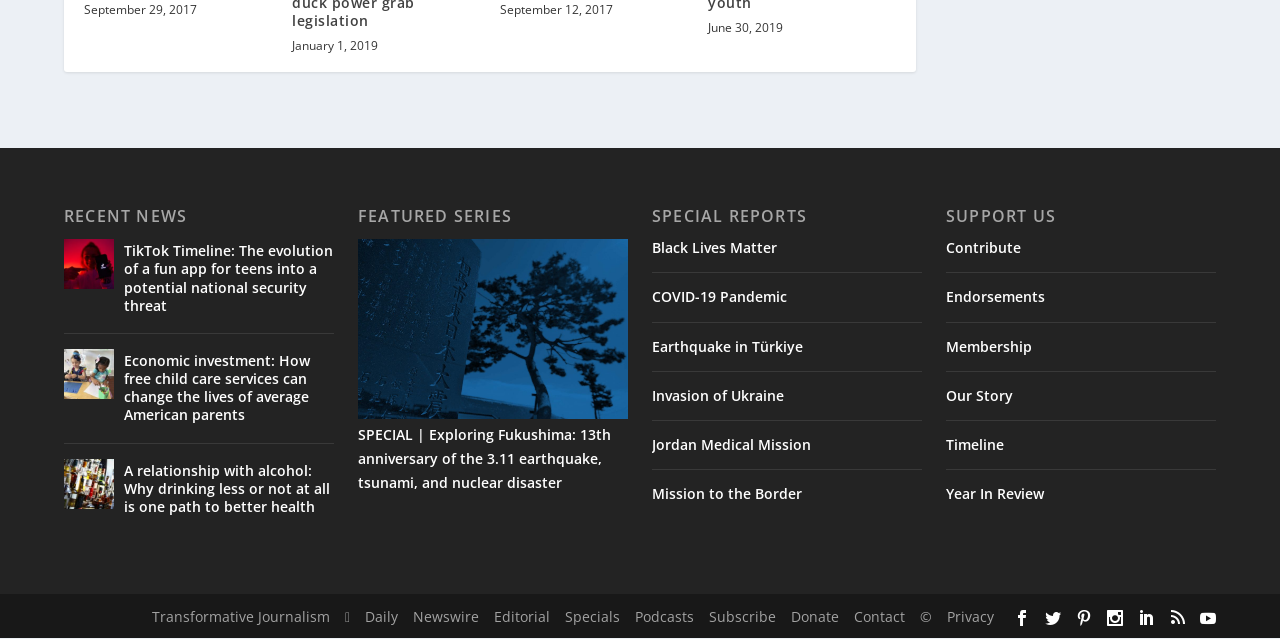Please mark the clickable region by giving the bounding box coordinates needed to complete this instruction: "Read recent news about TikTok".

[0.05, 0.353, 0.089, 0.432]